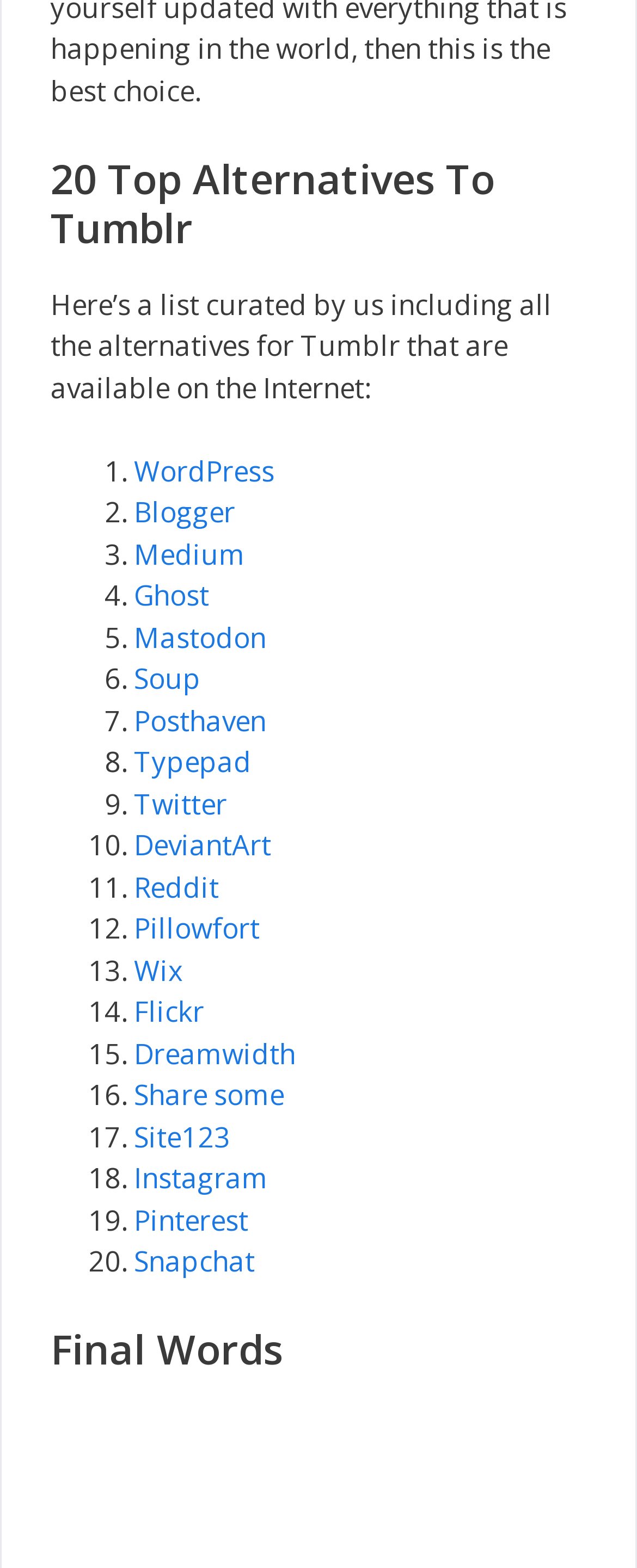Respond with a single word or phrase:
What is the last alternative to Tumblr?

Snapchat